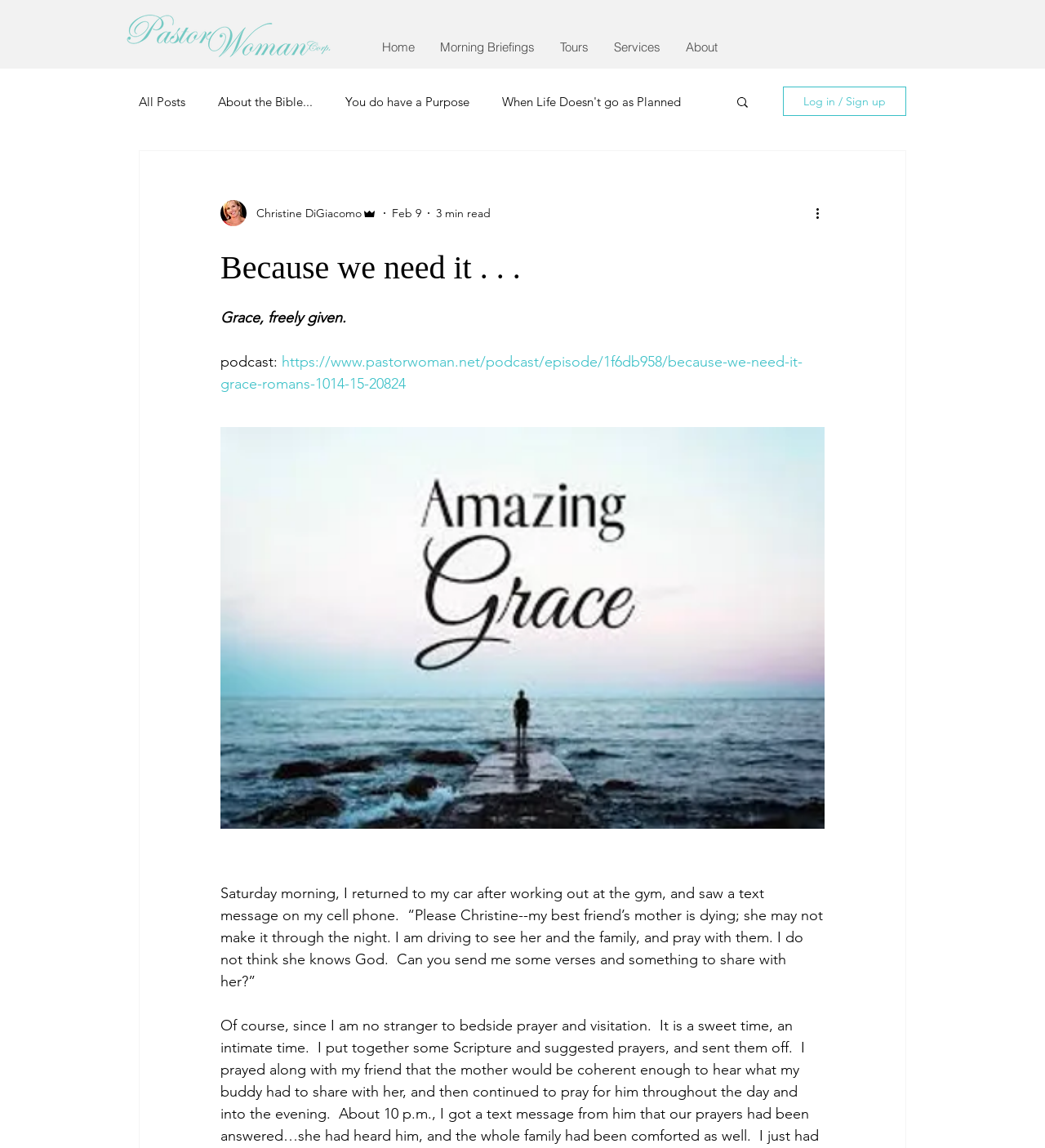Please identify the bounding box coordinates of the clickable area that will allow you to execute the instruction: "Enter a comment".

None